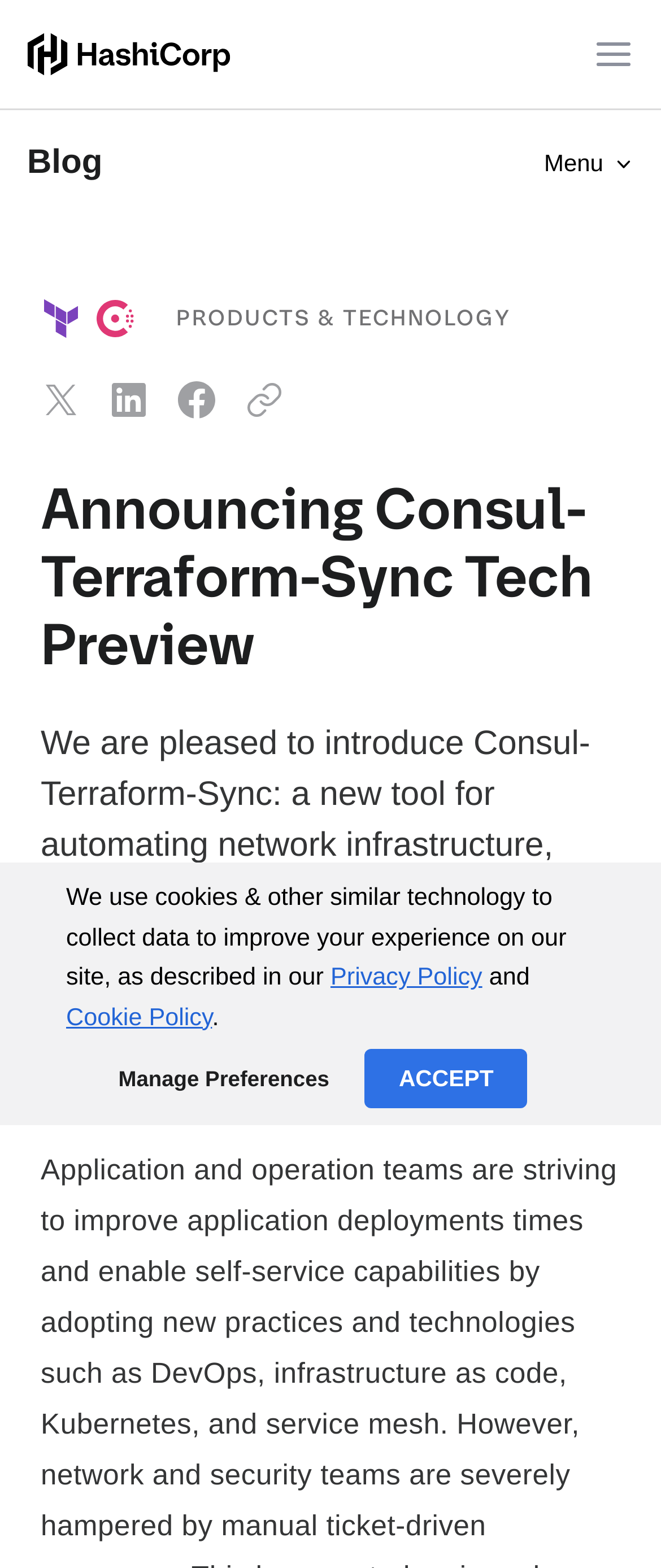Based on the element description: "Accept", identify the UI element and provide its bounding box coordinates. Use four float numbers between 0 and 1, [left, top, right, bottom].

[0.552, 0.669, 0.798, 0.707]